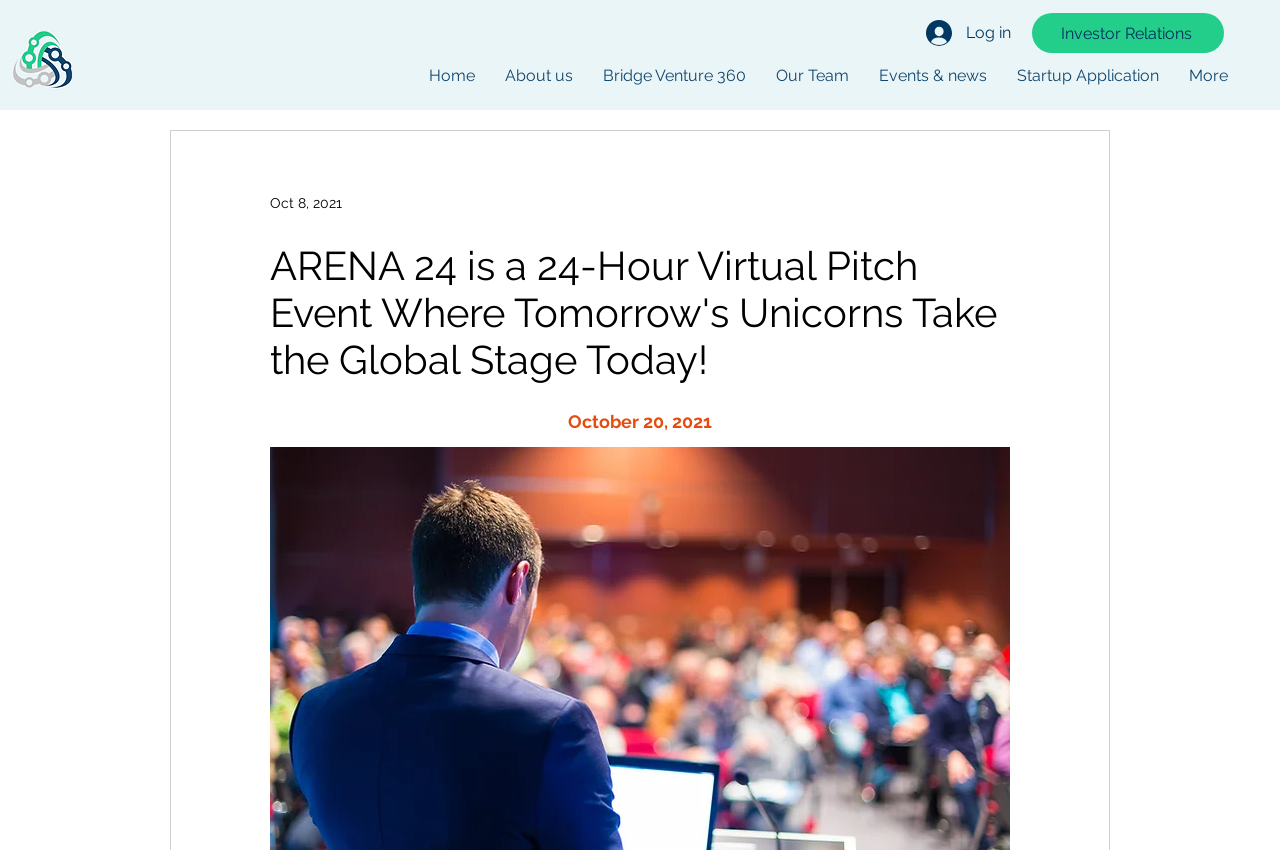Provide the bounding box coordinates of the HTML element this sentence describes: "Bridge Venture 360".

[0.459, 0.072, 0.595, 0.107]